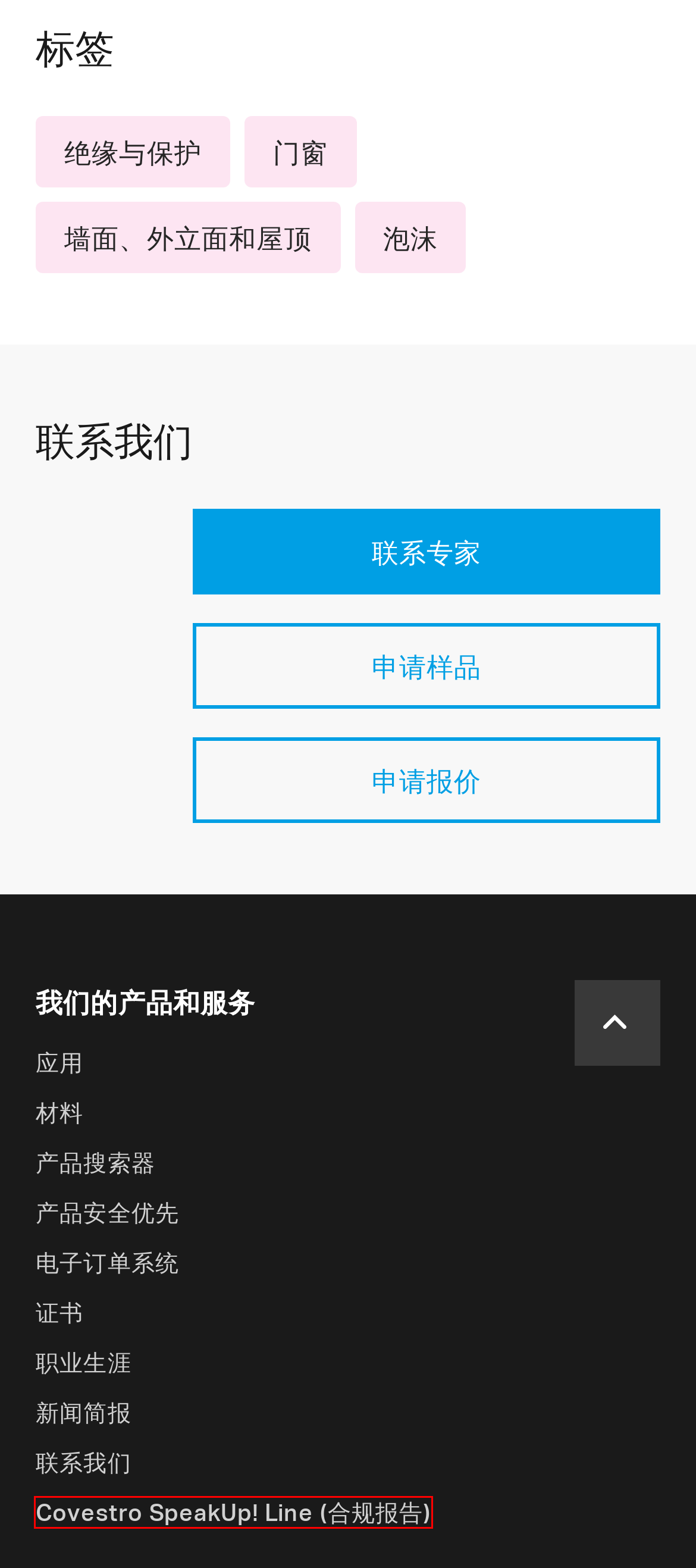You have a screenshot of a webpage where a red bounding box highlights a specific UI element. Identify the description that best matches the resulting webpage after the highlighted element is clicked. The choices are:
A. Safety Data Sheets (SDS) for Covestro products | Covestro
B. 版本说明 | Covestro
C. Spain | Covestro
D. EthicsPoint - Covestro
E. 科思创 – 隔热板、夹层板中的 PU  | Covestro
F. PUReWall™ | 聚氨酯案例研究 | Covestro
G. Order@Covestro | Homepage
H. Covestro in the United States | Covestro

D